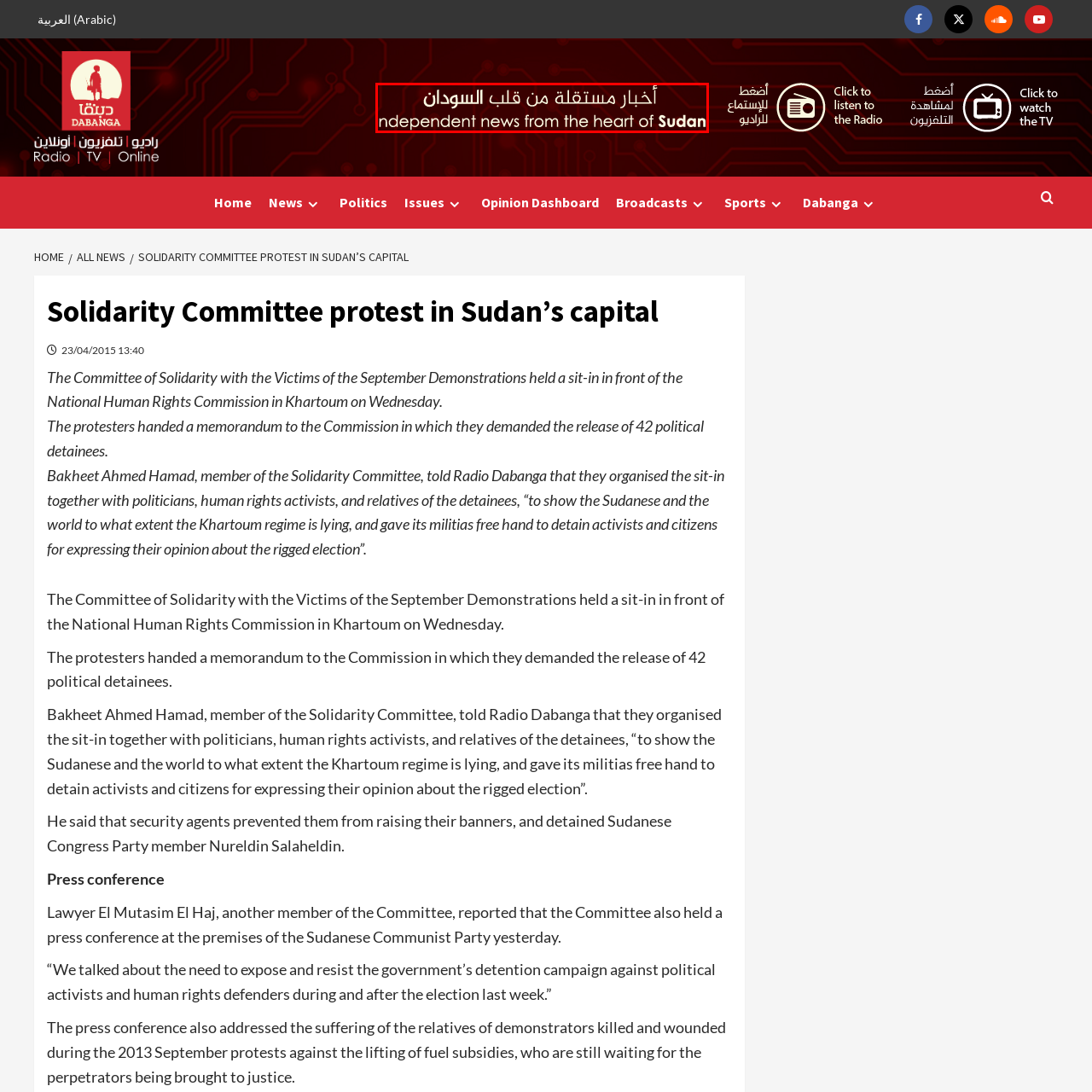Inspect the image surrounded by the red border and give a one-word or phrase answer to the question:
What is the slogan on the banner?

Independent news from the heart of Sudan